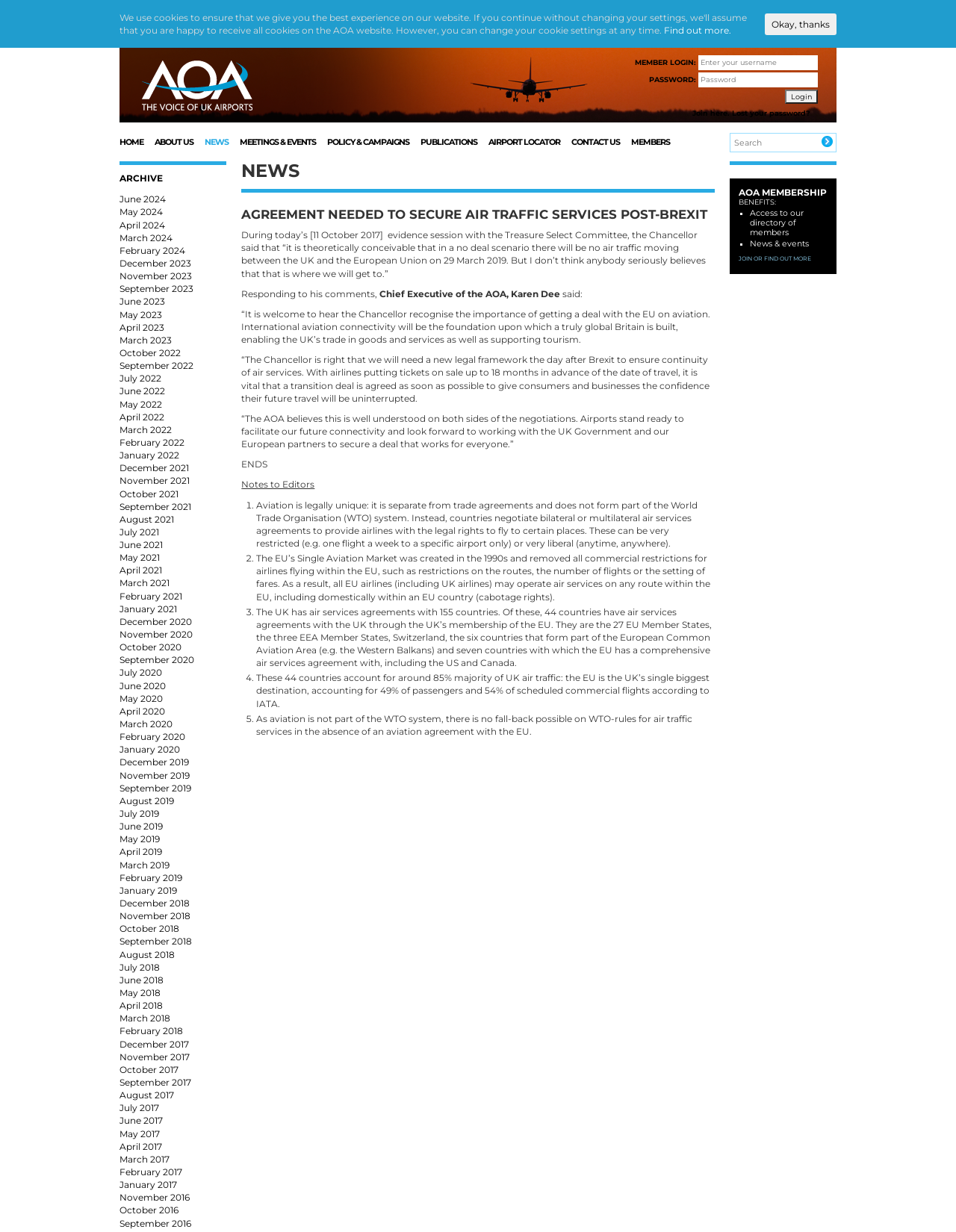Please identify the bounding box coordinates of the element's region that should be clicked to execute the following instruction: "Go to HOME page". The bounding box coordinates must be four float numbers between 0 and 1, i.e., [left, top, right, bottom].

[0.125, 0.1, 0.162, 0.13]